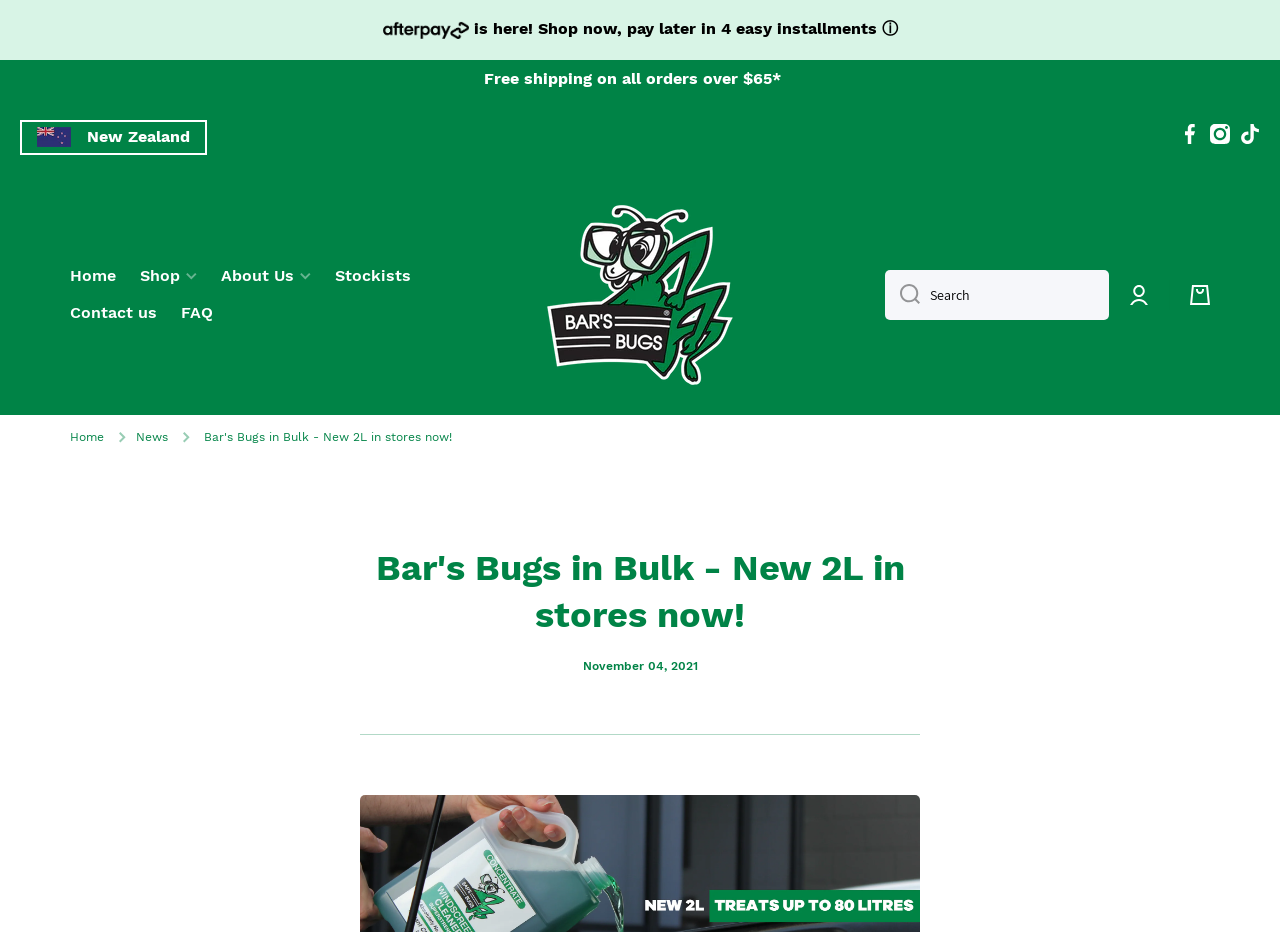Respond with a single word or phrase:
How many navigation links are on the top menu?

5